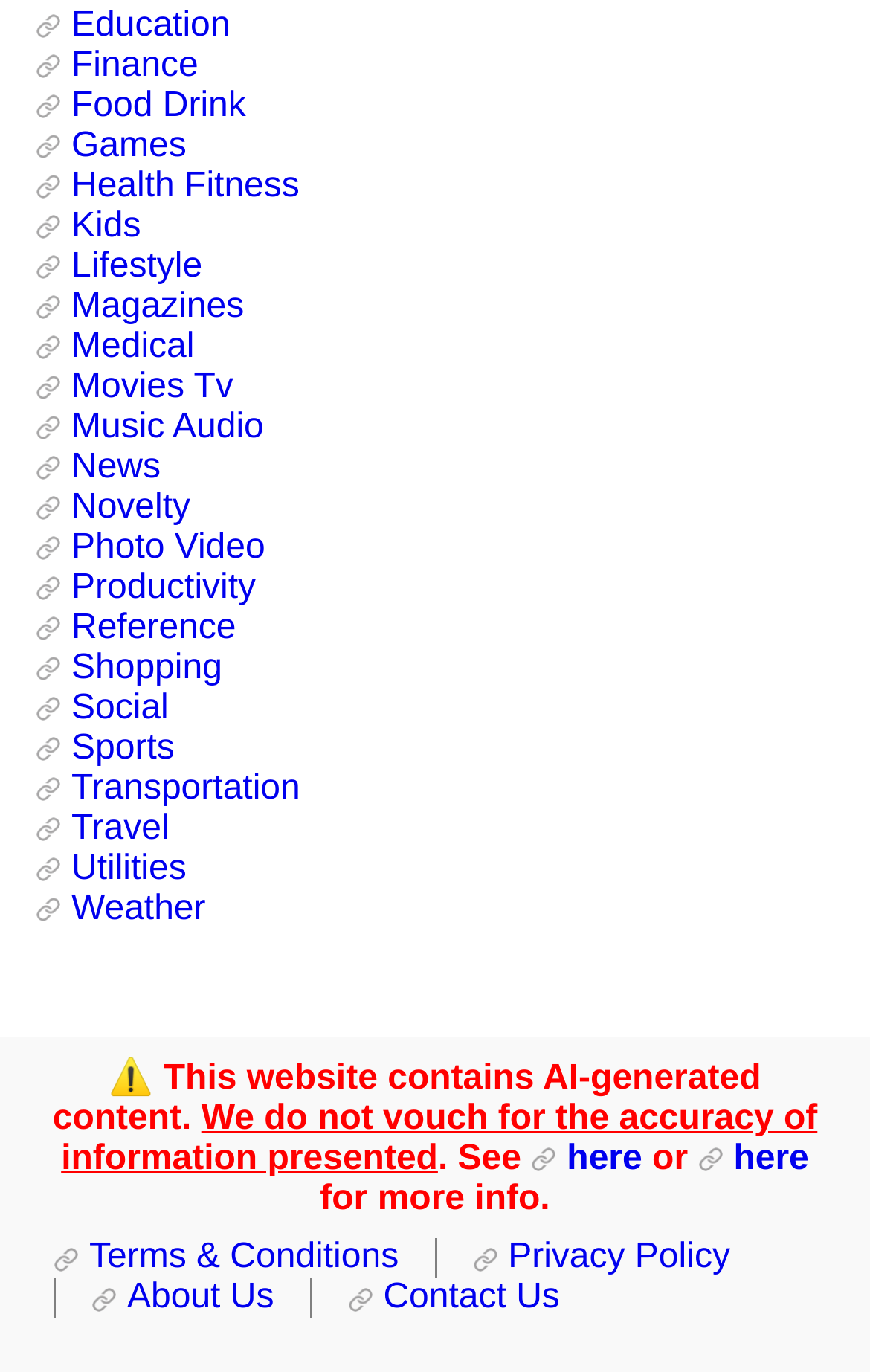What is the purpose of the links at the bottom of the webpage?
Give a single word or phrase as your answer by examining the image.

Provide additional information